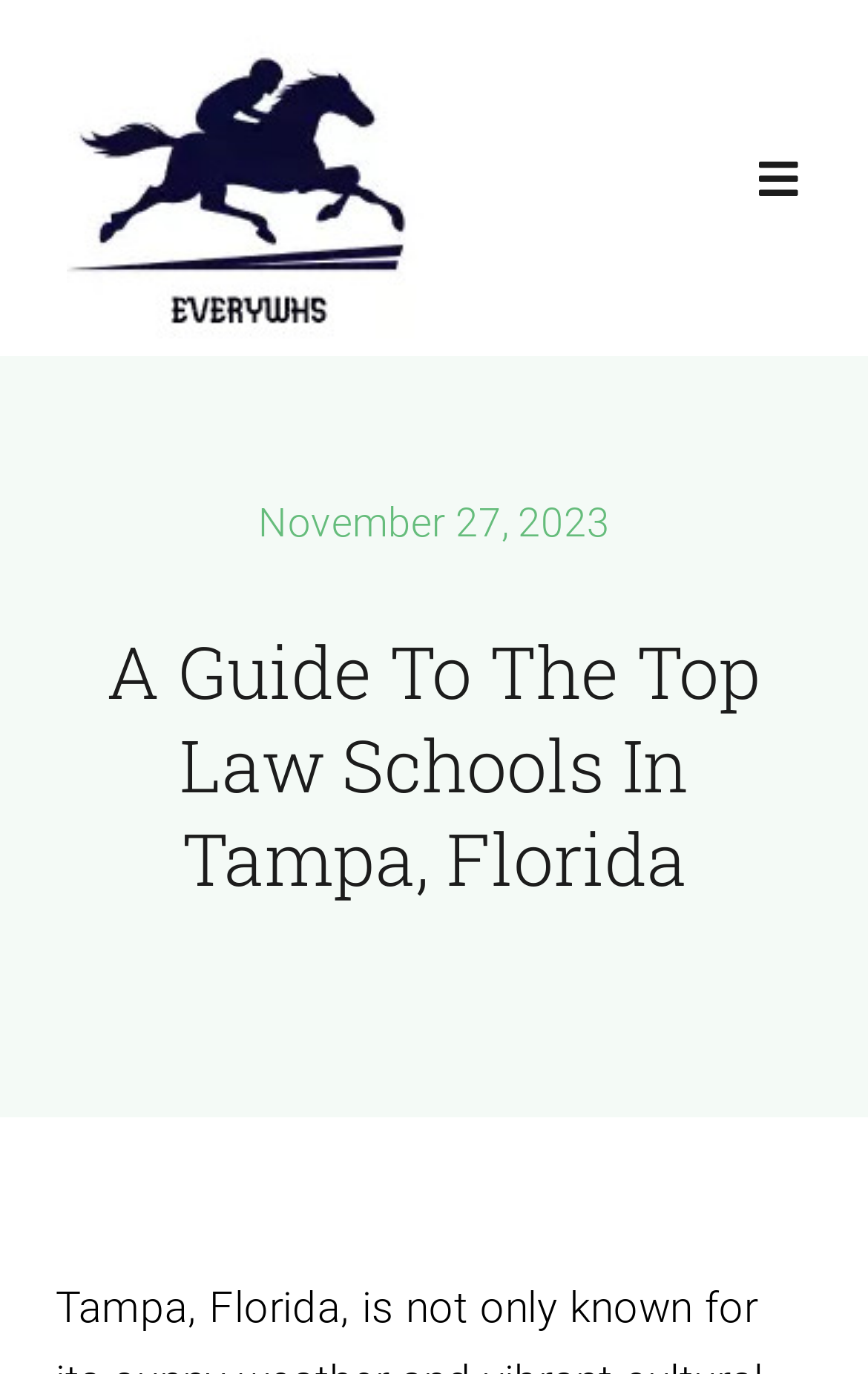What is the date displayed on the webpage? Refer to the image and provide a one-word or short phrase answer.

November 27, 2023